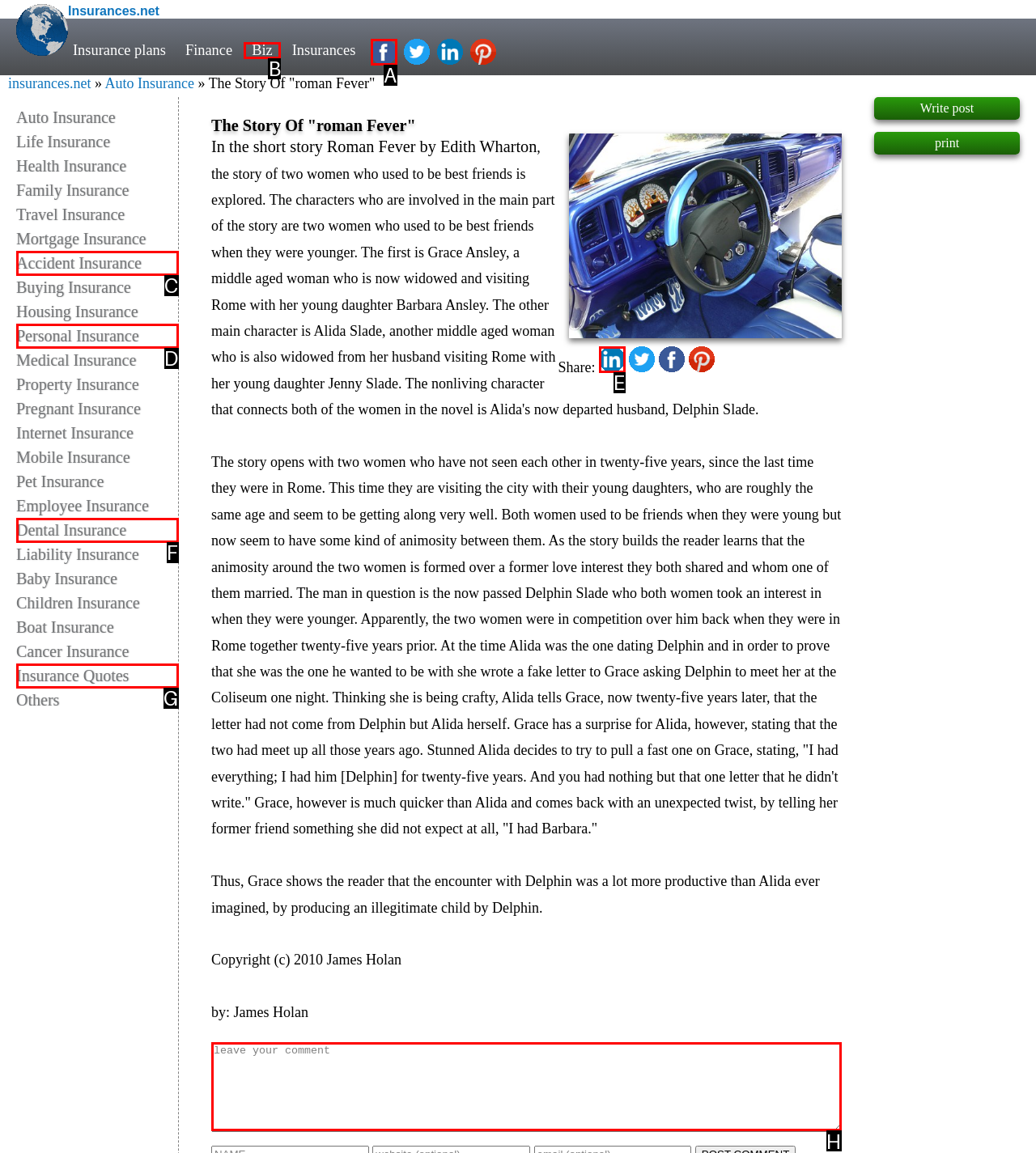Identify the correct UI element to click for the following task: Leave a comment Choose the option's letter based on the given choices.

H